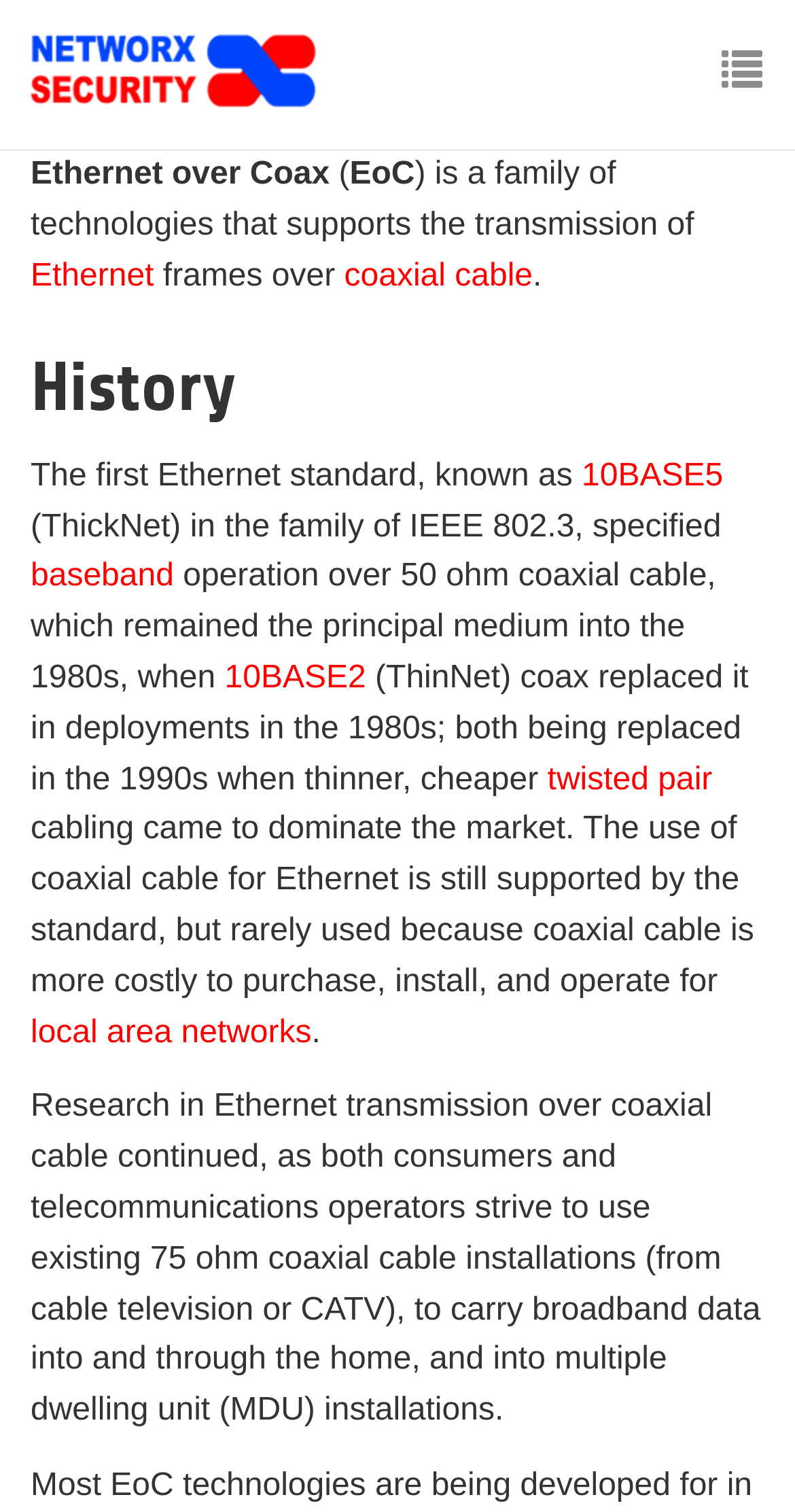Determine the bounding box coordinates of the clickable region to carry out the instruction: "Visit the Ethernet page".

[0.038, 0.171, 0.194, 0.194]